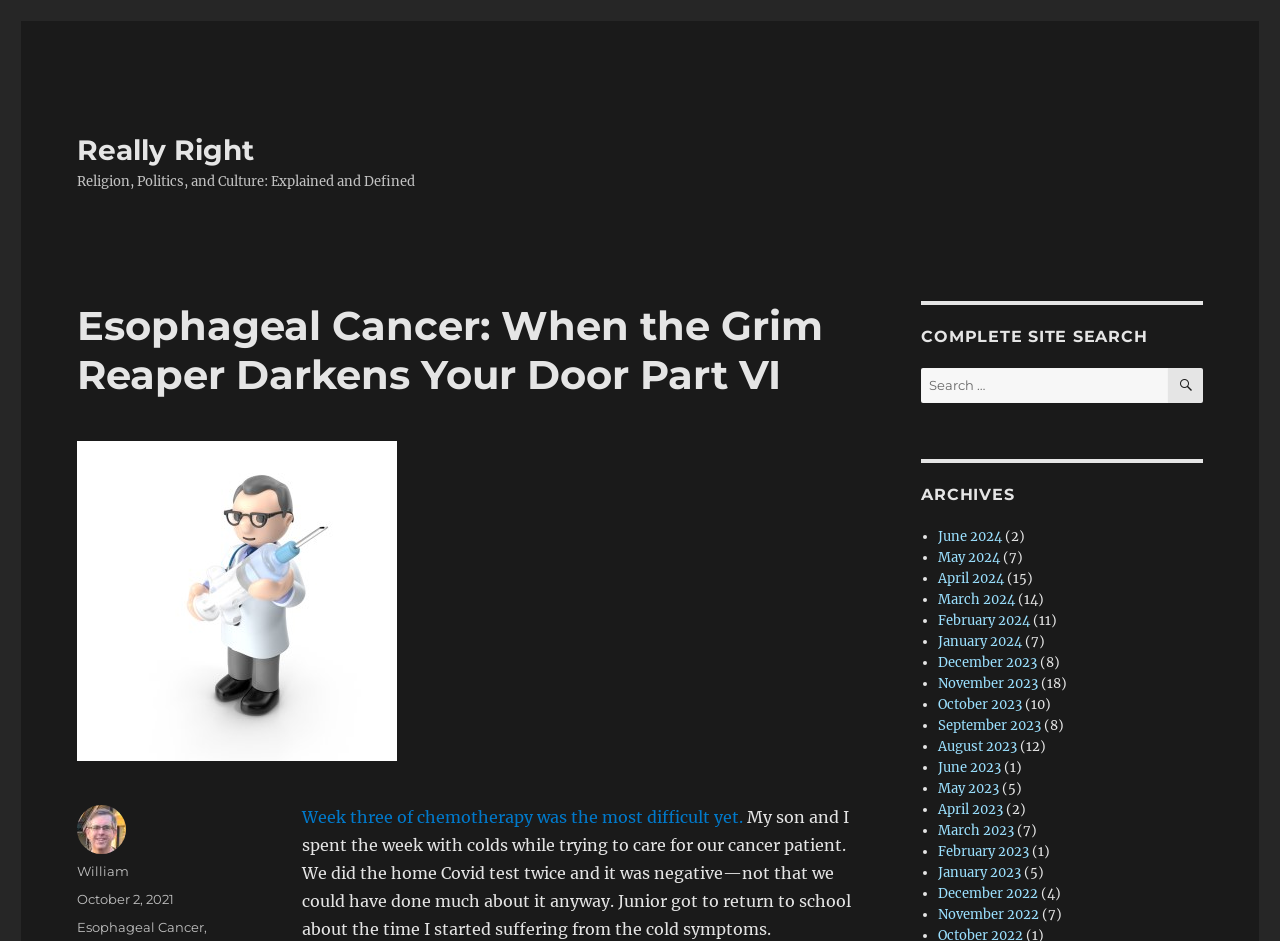Provide a single word or phrase to answer the given question: 
When was the article posted?

October 2, 2021